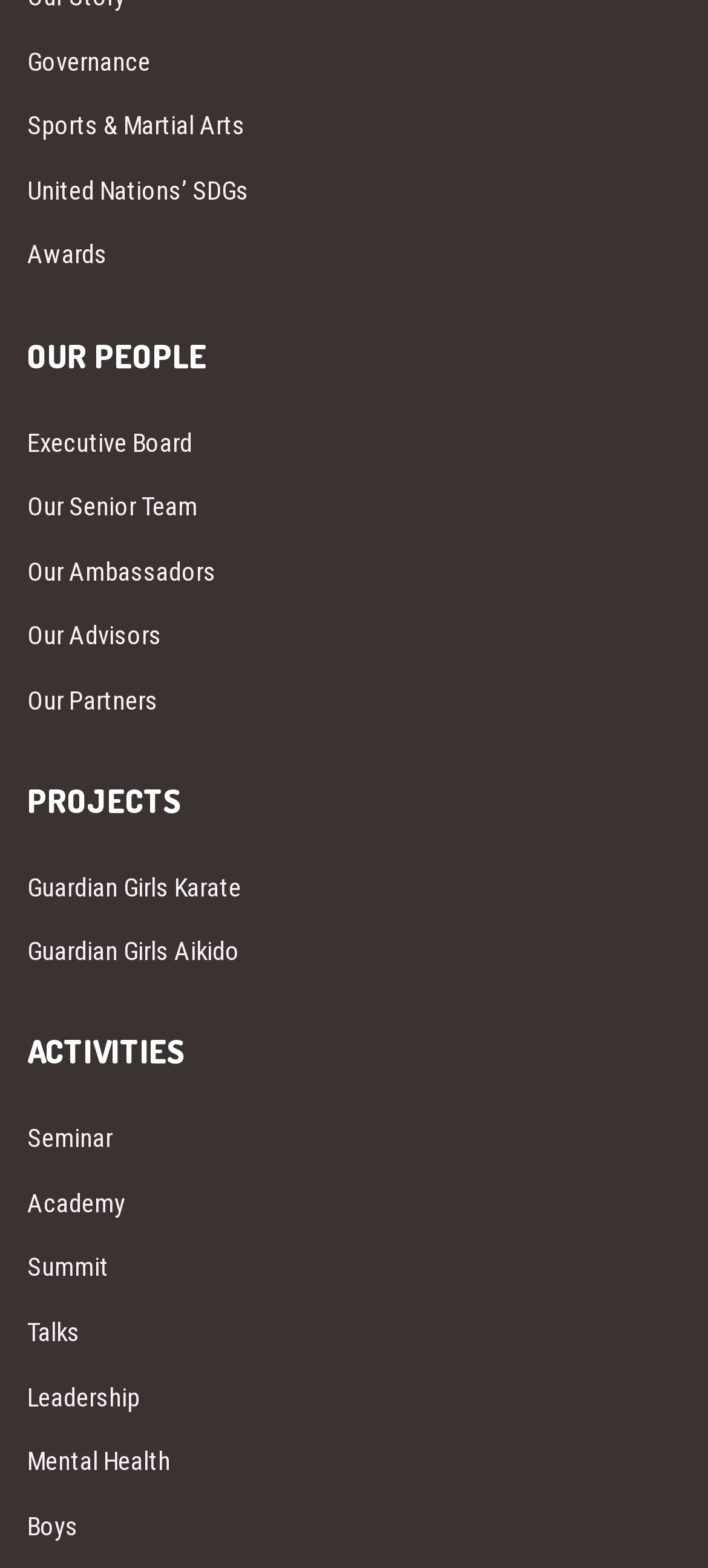What is the first link under 'PROJECTS'?
Can you provide an in-depth and detailed response to the question?

I looked at the links under the 'PROJECTS' heading and found that the first link is 'Guardian Girls Karate'.